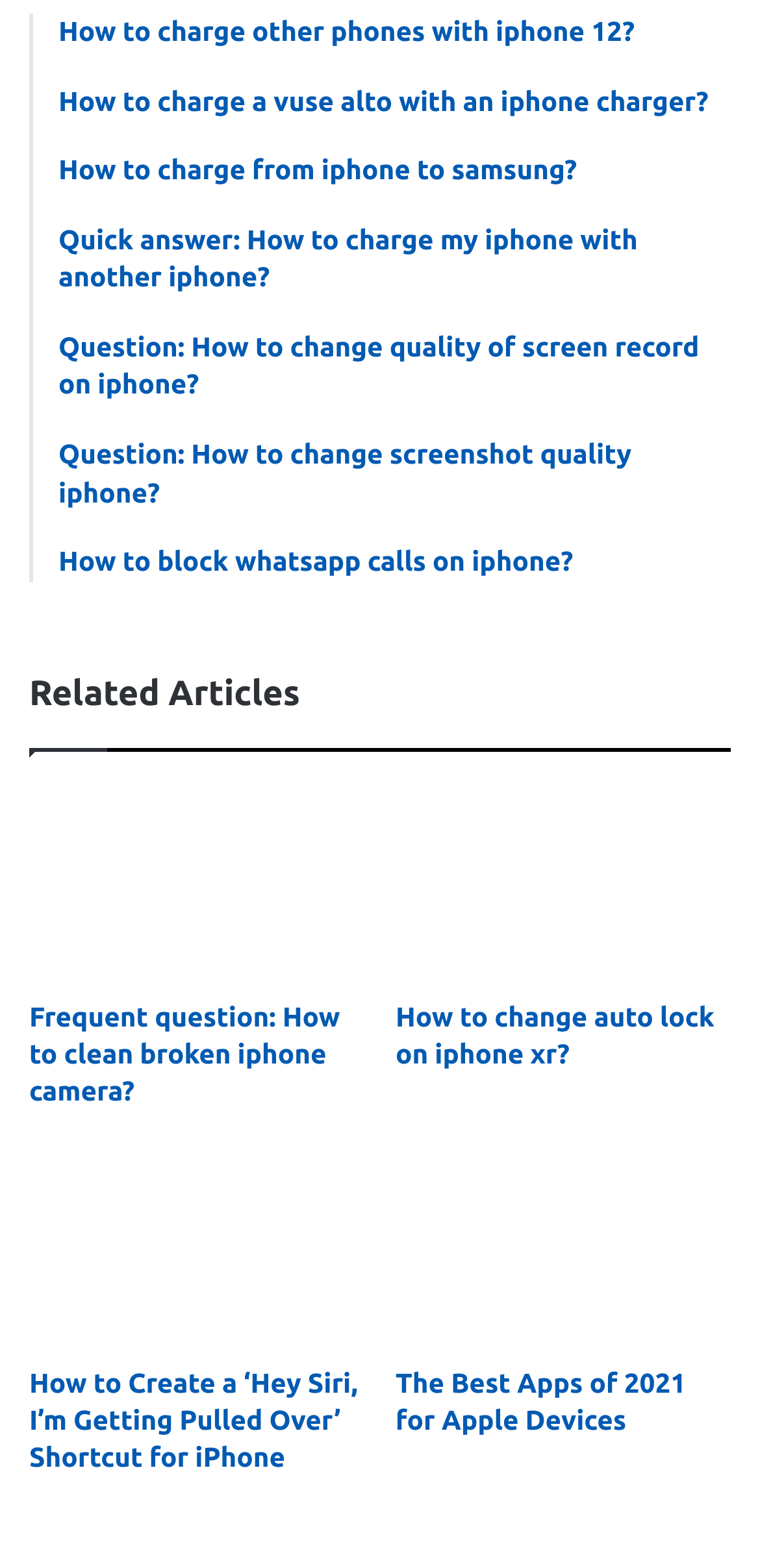What is the topic of the last link?
Carefully analyze the image and provide a detailed answer to the question.

The last link on the webpage has a heading 'The Best Apps of 2021 for Apple Devices' which indicates that the topic of the link is about the best apps for Apple devices in 2021.